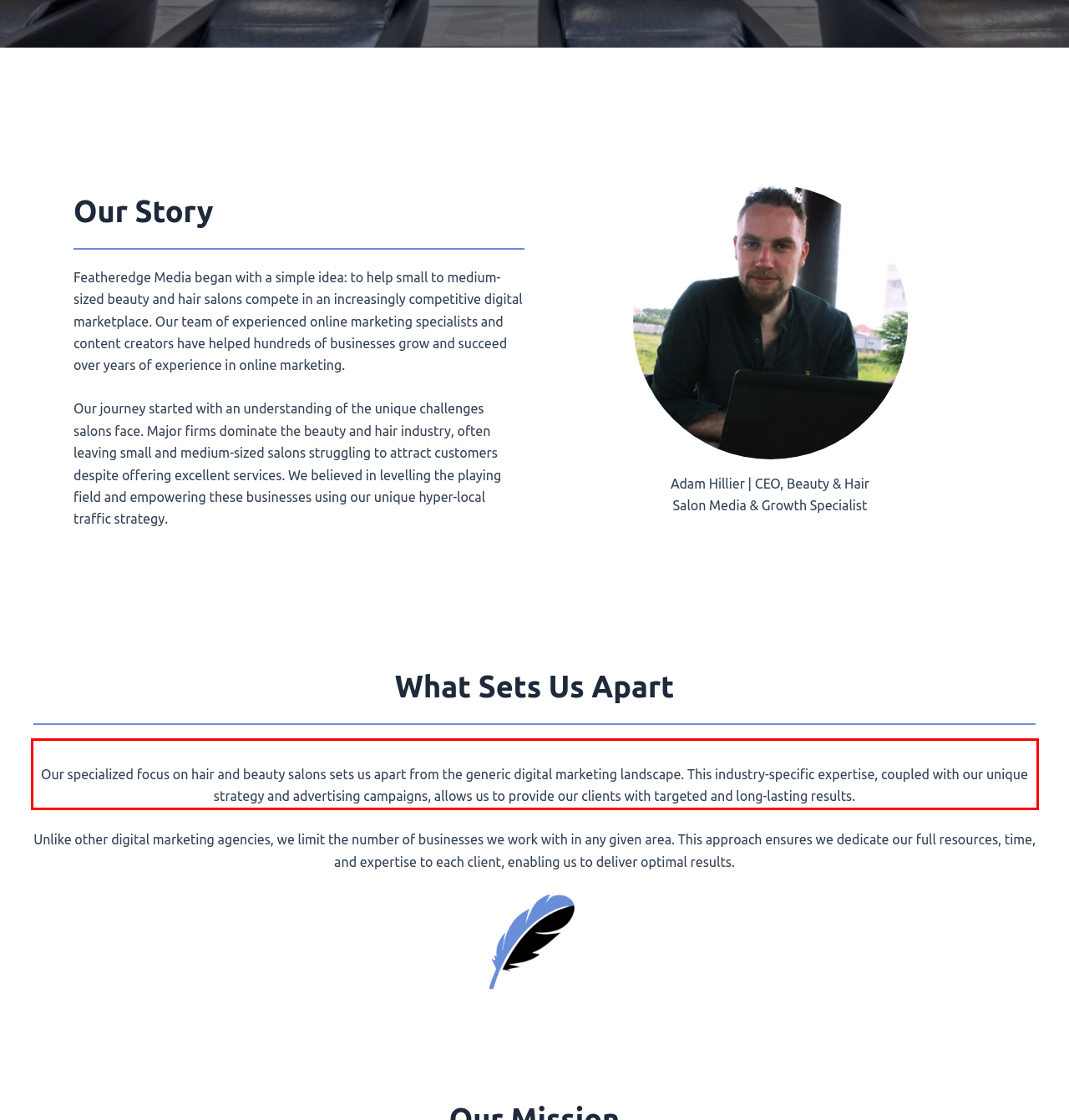From the given screenshot of a webpage, identify the red bounding box and extract the text content within it.

Our specialized focus on hair and beauty salons sets us apart from the generic digital marketing landscape. This industry-specific expertise, coupled with our unique strategy and advertising campaigns, allows us to provide our clients with targeted and long-lasting results.